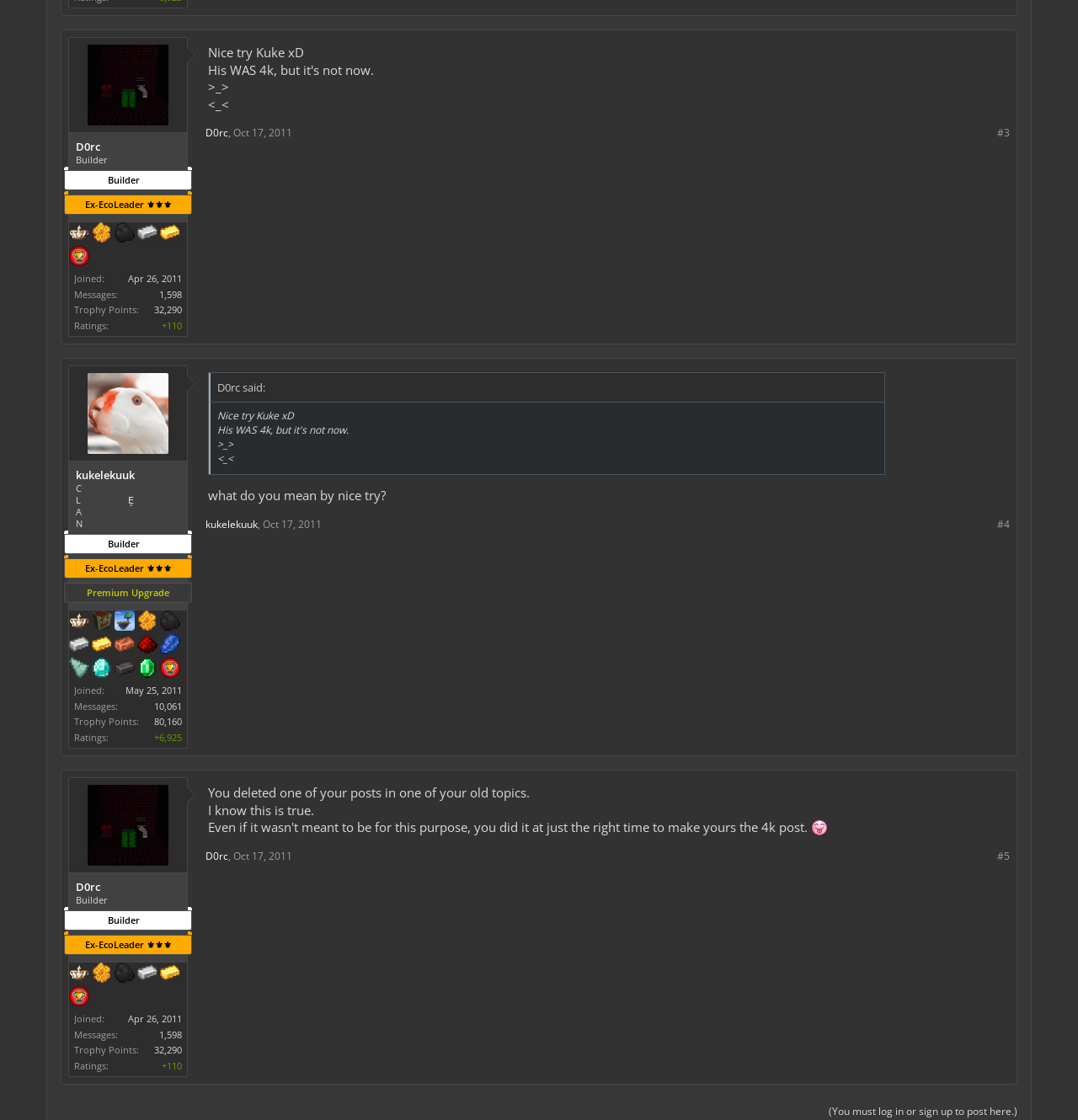Please provide the bounding box coordinates for the element that needs to be clicked to perform the following instruction: "Visit kukelekuuk's profile". The coordinates should be given as four float numbers between 0 and 1, i.e., [left, top, right, bottom].

[0.081, 0.333, 0.156, 0.405]